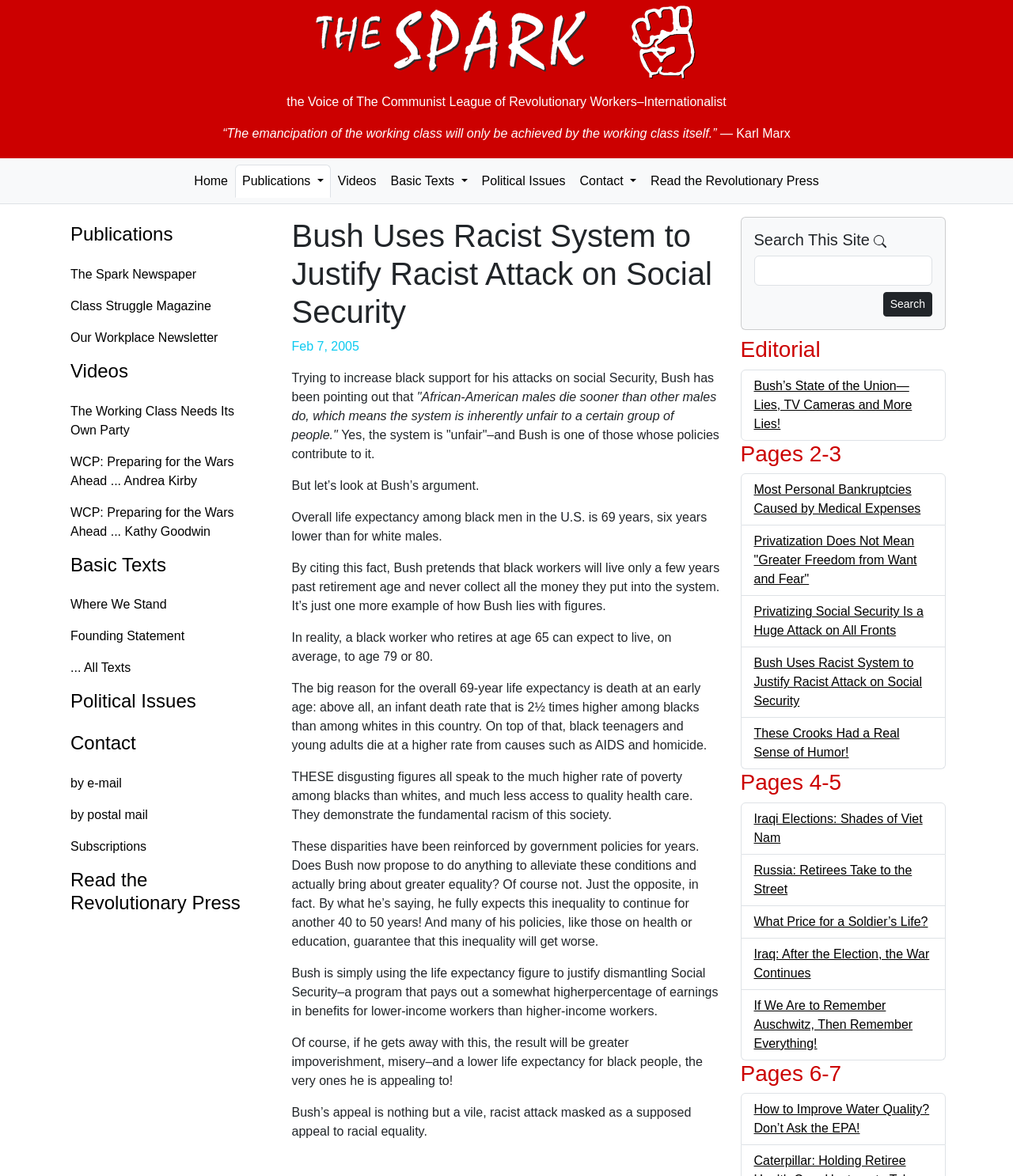Locate the bounding box coordinates of the item that should be clicked to fulfill the instruction: "Click on Universidad Católica del Uruguay".

None